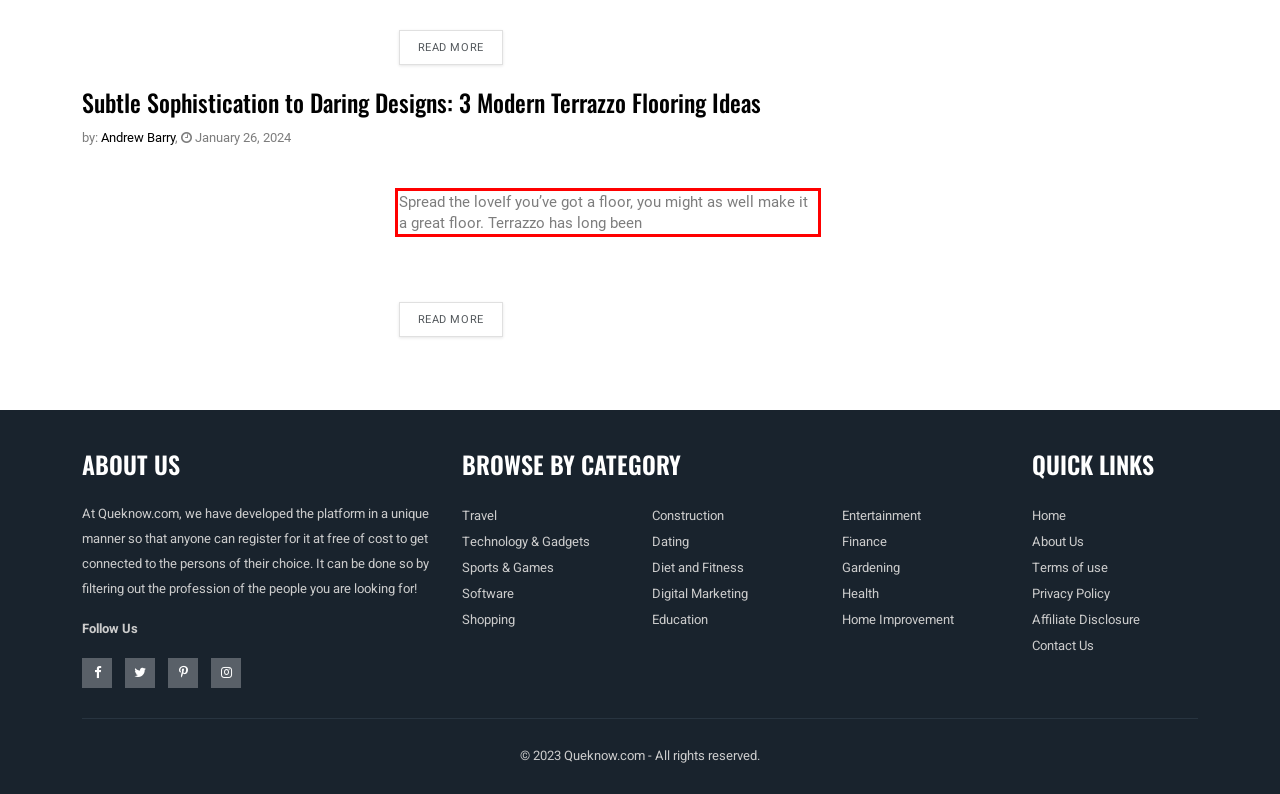Look at the provided screenshot of the webpage and perform OCR on the text within the red bounding box.

Spread the loveIf you’ve got a floor, you might as well make it a great floor. Terrazzo has long been